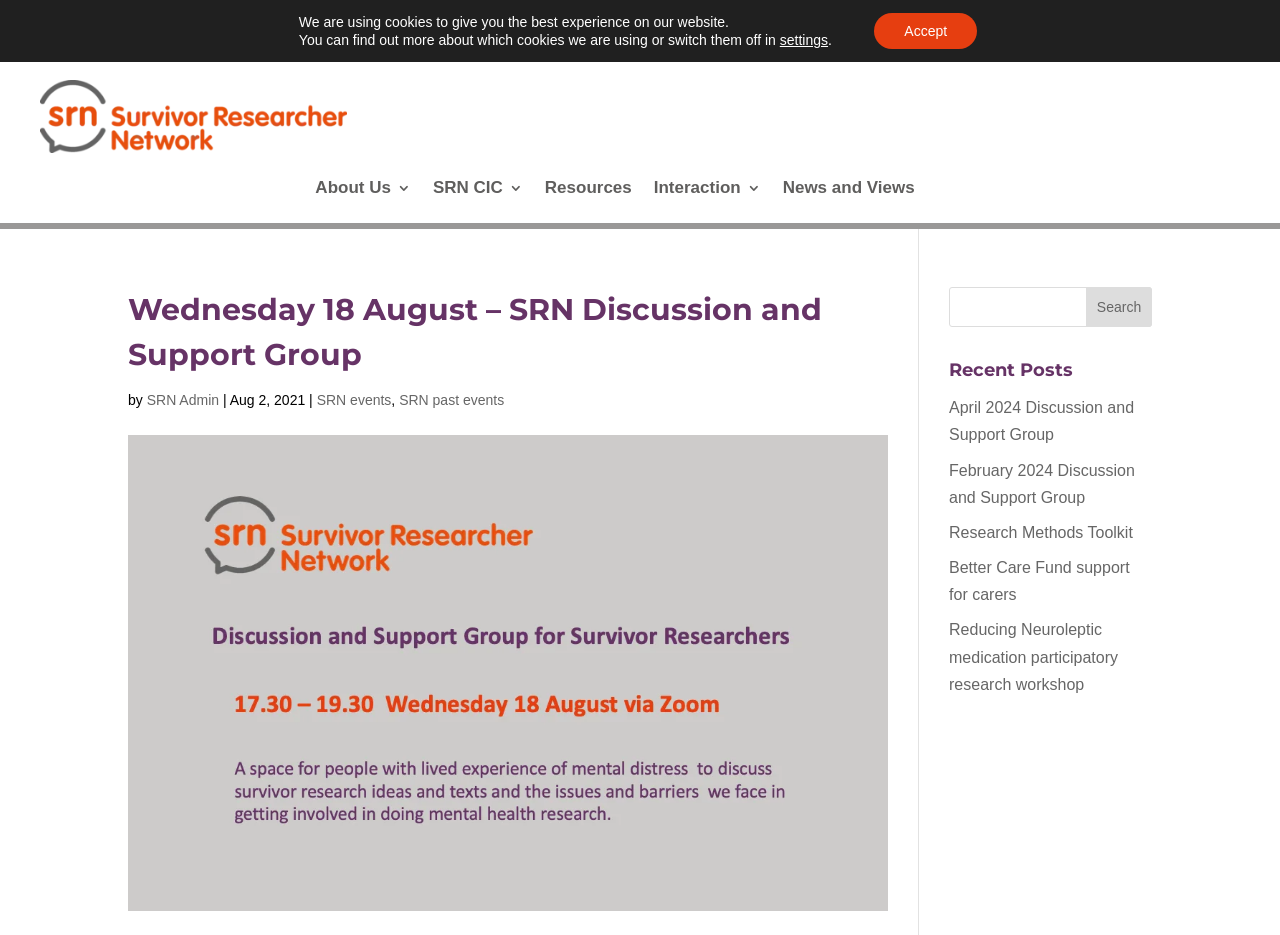Determine the bounding box coordinates of the element's region needed to click to follow the instruction: "View the 'Resources' page". Provide these coordinates as four float numbers between 0 and 1, formatted as [left, top, right, bottom].

[0.426, 0.194, 0.494, 0.217]